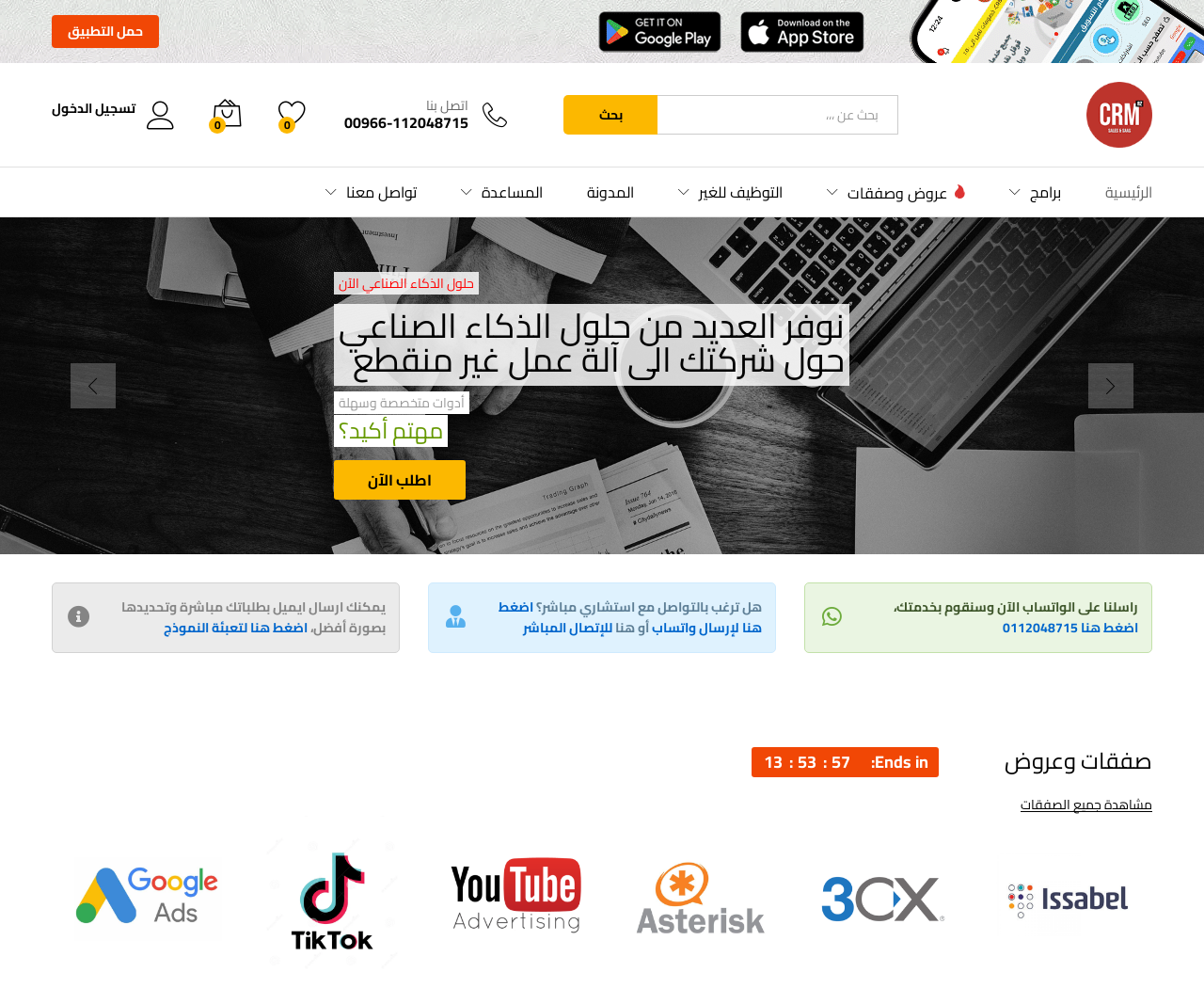Provide a thorough description of the webpage you see.

This webpage appears to be a CRM (Customer Relationship Management) system, specifically a business CRM platform. At the top, there is a navigation menu with links to various sections, including "الرئيسية" (Home), "برامج" (Programs), "عروض وصفقات" (Deals and Offers), "التوظيف للغير" (Recruitment for Others), "المدونة" (Blog), "المساعدة" (Help), and "تواصل معنا" (Contact Us).

Below the navigation menu, there is a section with a heading "متخصصون في حلول السي ار ام" (Specialists in CRM Solutions). This section contains a brief description of the CRM system and its benefits.

To the right of this section, there is a call-to-action (CTA) button "حمل التطبيق" (Download the App) and a link "سي ار ام أعمال CRM Busniess" (CRM Business Solutions) with an accompanying image.

Further down, there is a search bar with a placeholder text "بحث عن ،،،" (Search for...) and a "بحث" (Search) button. Below the search bar, there are links to "اتصل بنا" (Contact Us) and a phone number "00966-112048715".

The main content area is divided into two sections. The left section contains a series of links and buttons, including "الرئيسية" (Home), "برامج" (Programs), "عروض وصفقات" (Deals and Offers), and "التوظيف للغير" (Recruitment for Others). The right section contains a series of offers and deals, each with a brief description, a "مشاهدة جميع الصفقات" (View All Deals) link, and a "إضافة إلى عربة التسوق" (Add to Cart) button.

At the bottom of the page, there are several links to social media platforms, including WhatsApp, and a section with a heading "صفقات وعروض" (Deals and Offers) that lists various deals and offers with their corresponding prices and "إضافة إلى السلة" (Add to Cart) buttons.